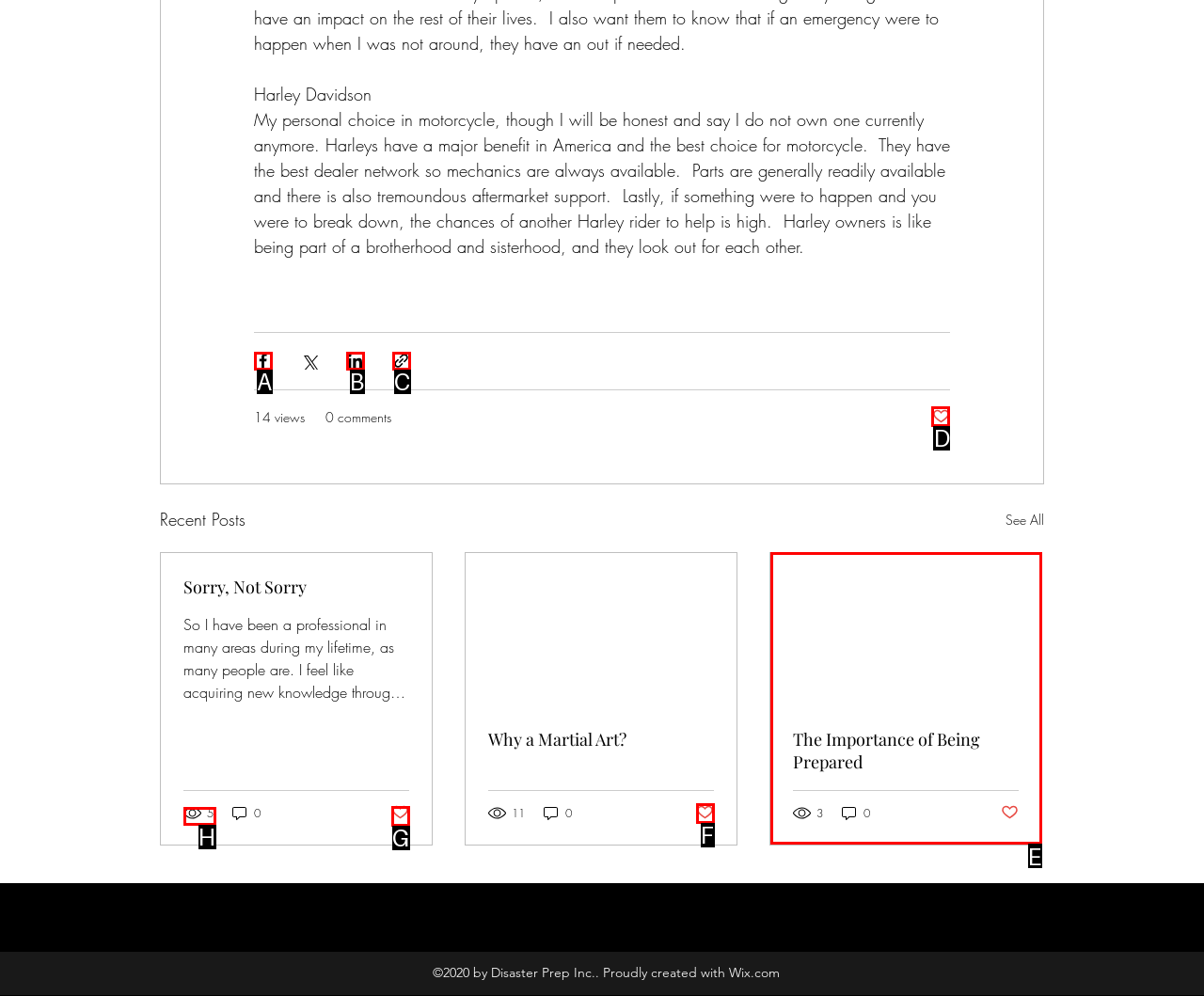Specify which HTML element I should click to complete this instruction: Like the post Answer with the letter of the relevant option.

D